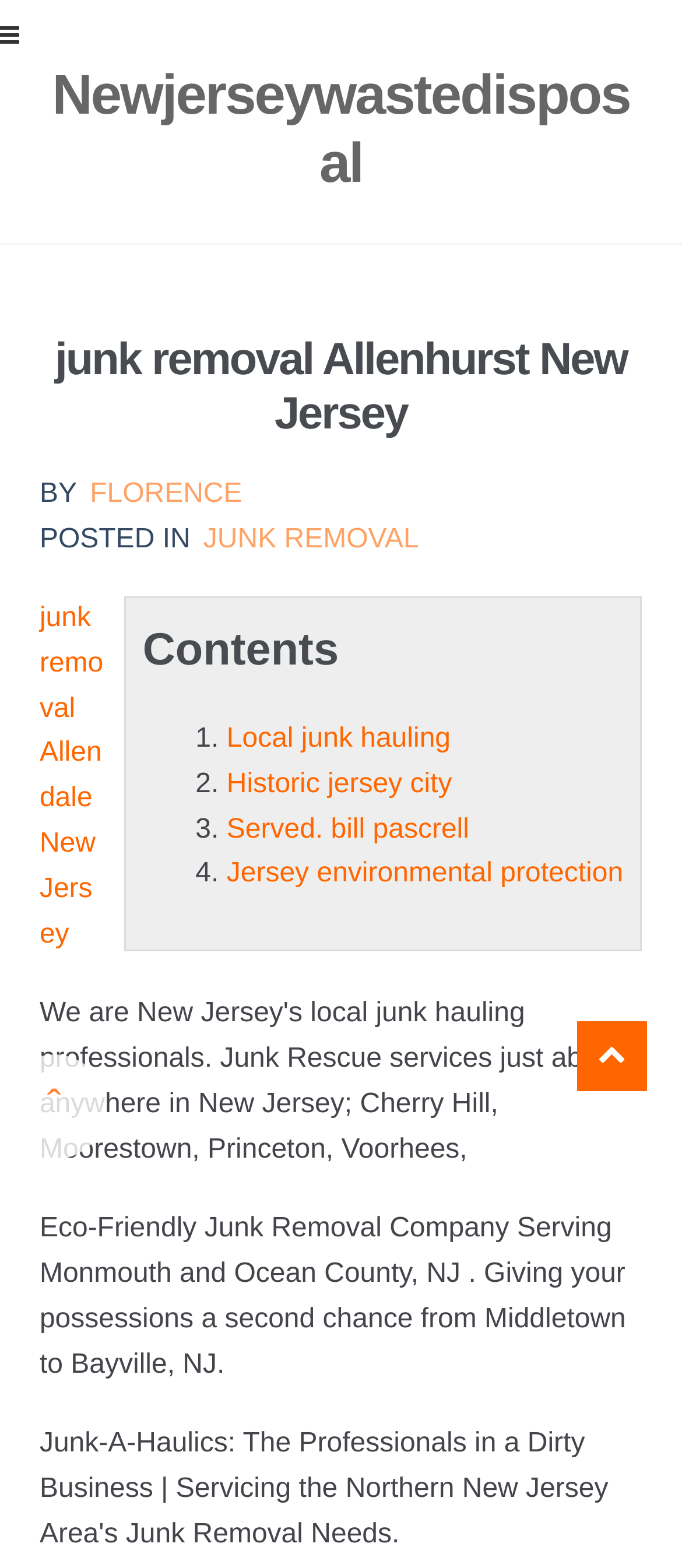Using the information in the image, give a detailed answer to the following question: What is the county mentioned after 'Eco-Friendly Junk Removal Company Serving'?

I found the answer by looking at the text describing the company's services, which mentions serving Monmouth and Ocean County in New Jersey.